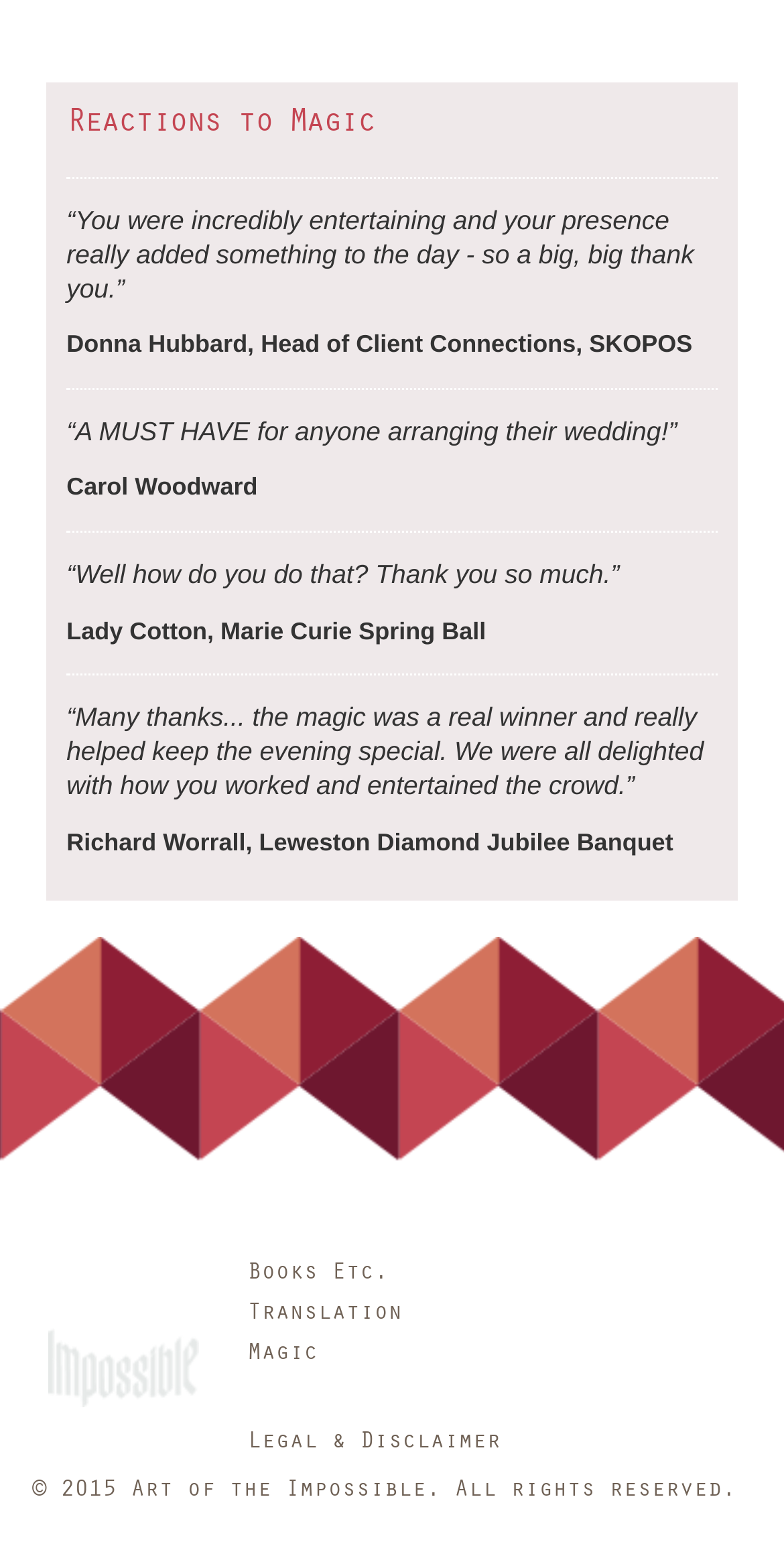Please reply to the following question with a single word or a short phrase:
What is the topic of the webpage?

Reactions to Magic